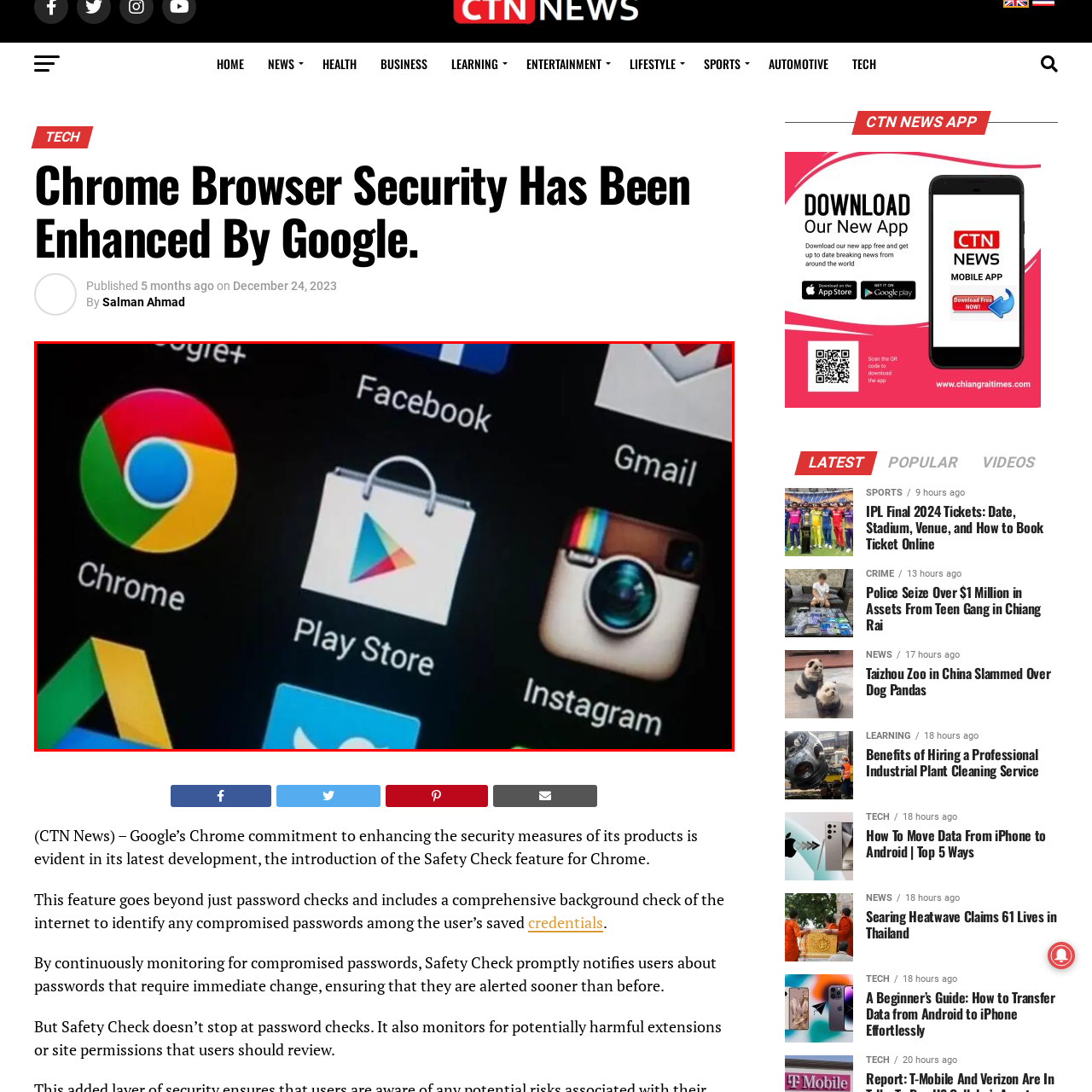What is the symbol on the Google Play Store icon?
Inspect the image enclosed in the red bounding box and provide a thorough answer based on the information you see.

The Google Play Store icon is depicted as a shopping bag with the play button symbol, highlighting the platform for downloading apps.